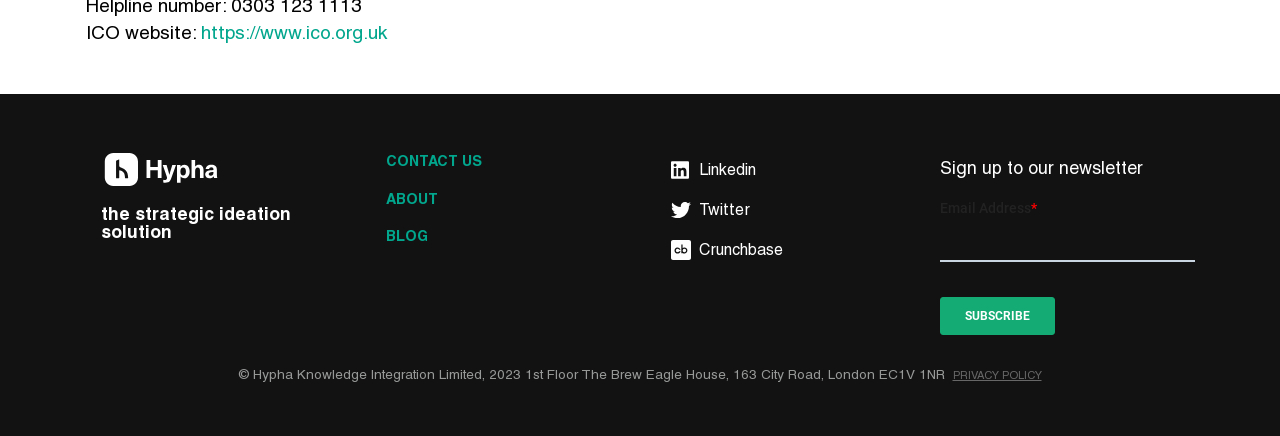Please identify the bounding box coordinates of the element's region that I should click in order to complete the following instruction: "Explore the strategic ideation solution". The bounding box coordinates consist of four float numbers between 0 and 1, i.e., [left, top, right, bottom].

[0.079, 0.471, 0.253, 0.552]